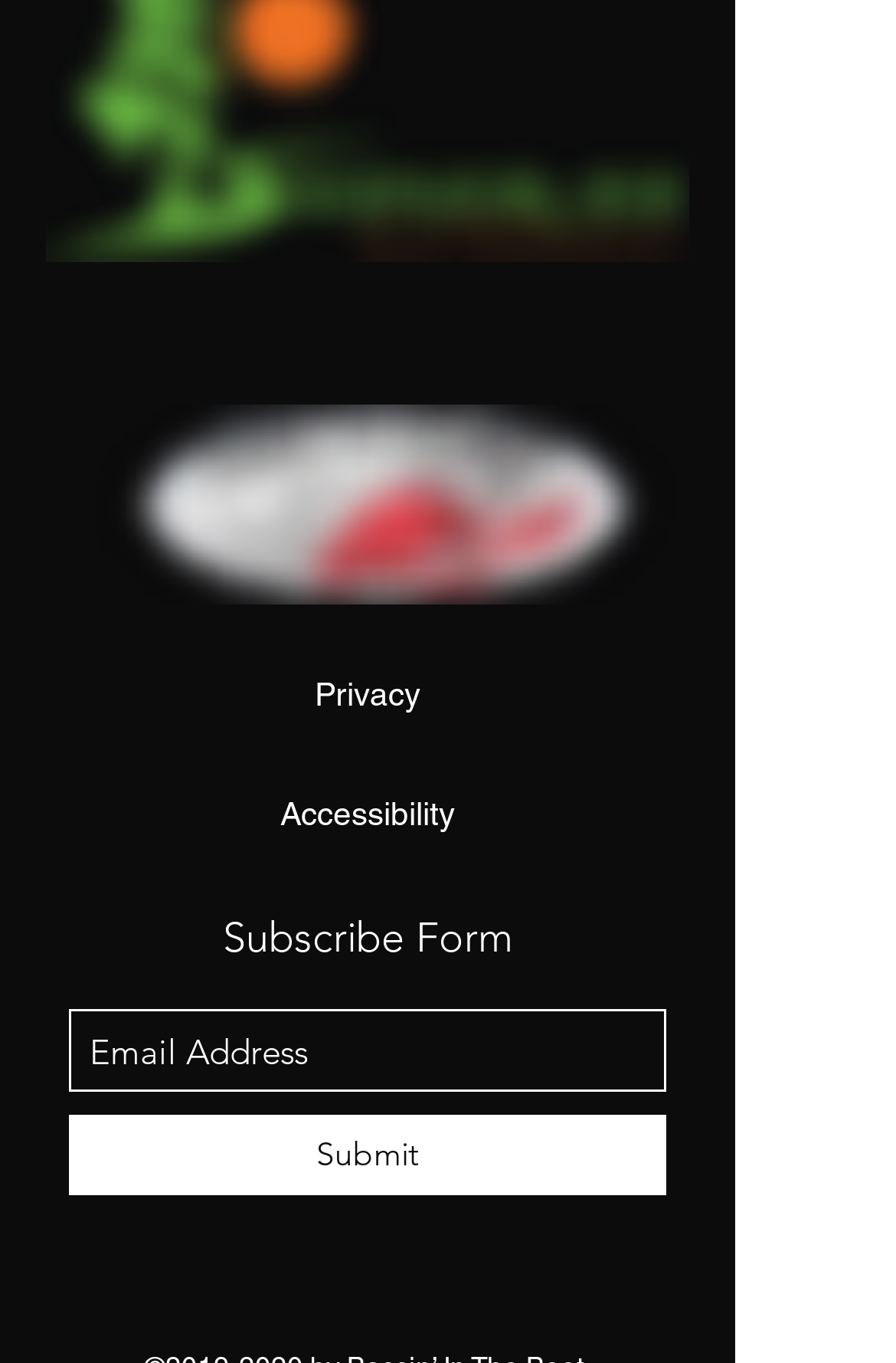What is the button below the textbox for?
Could you please answer the question thoroughly and with as much detail as possible?

I found the button element with the description 'Submit' which is located at [0.077, 0.818, 0.744, 0.877]. The button is located below the textbox, and it is likely that the purpose of the button is to submit the email address entered in the textbox.